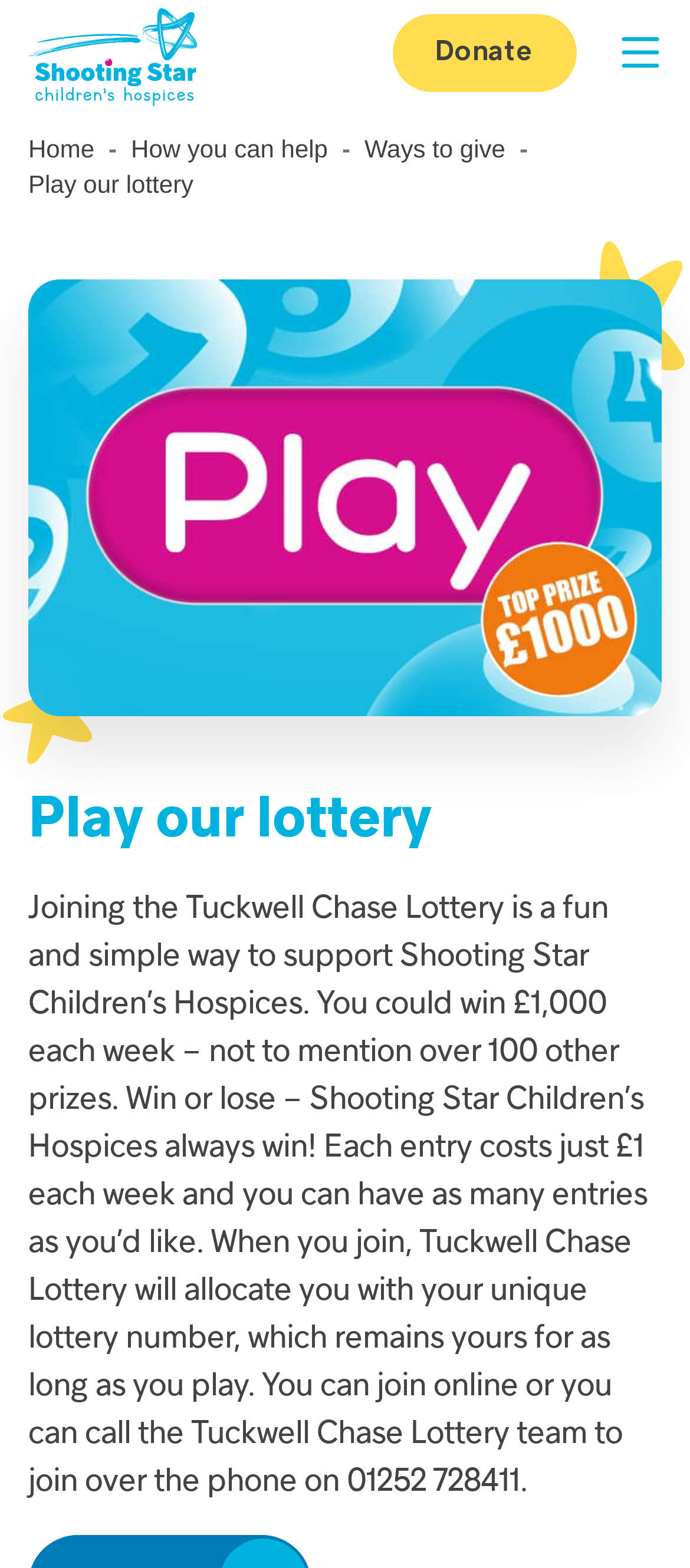From the image, can you give a detailed response to the question below:
How much does each lottery entry cost?

The cost of each lottery entry is mentioned in the paragraph below the heading 'Play our lottery', which states 'Each entry costs just £1 each week and you can have as many entries as you’d like'.